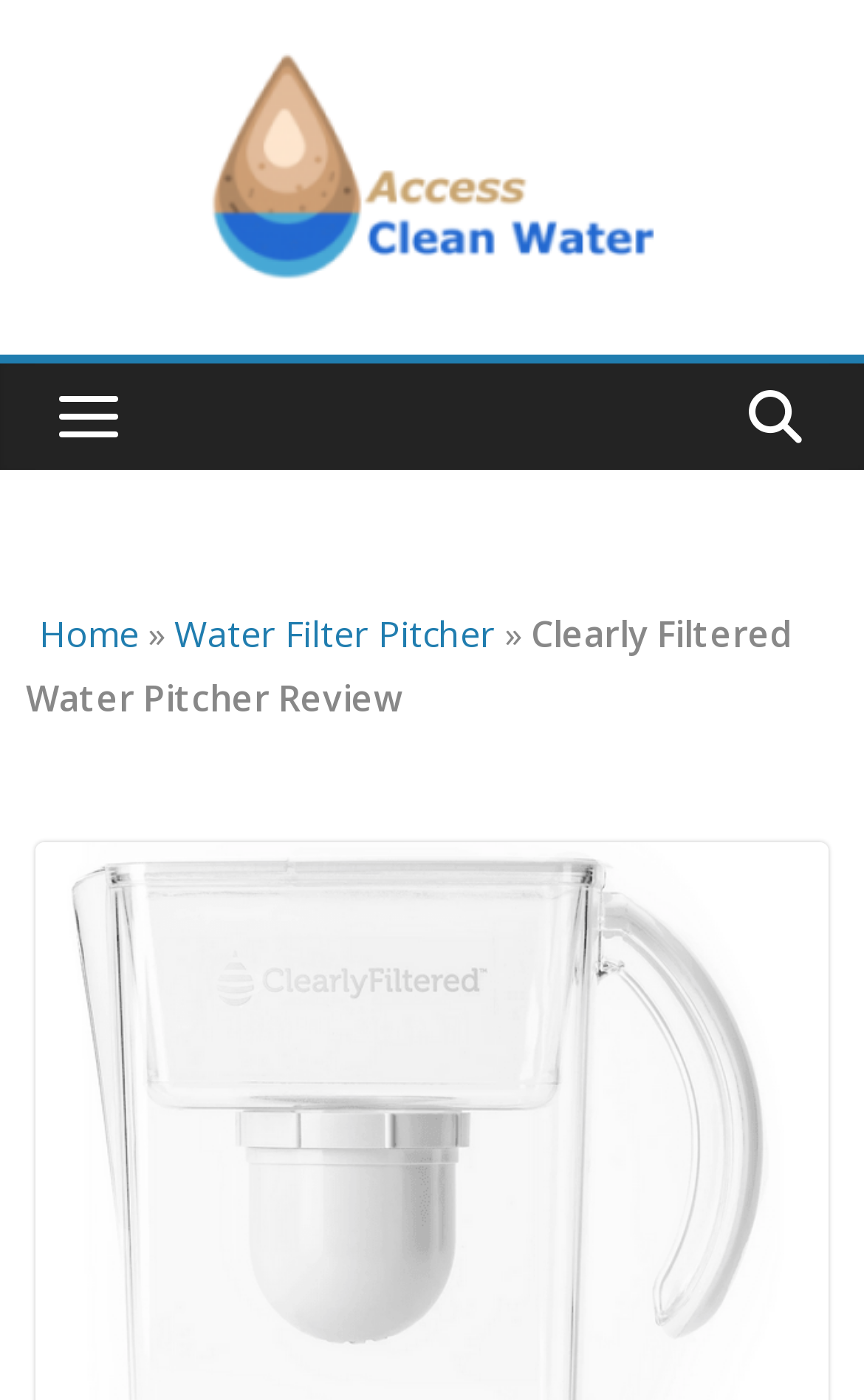Predict the bounding box of the UI element that fits this description: "Home".

[0.045, 0.435, 0.161, 0.47]